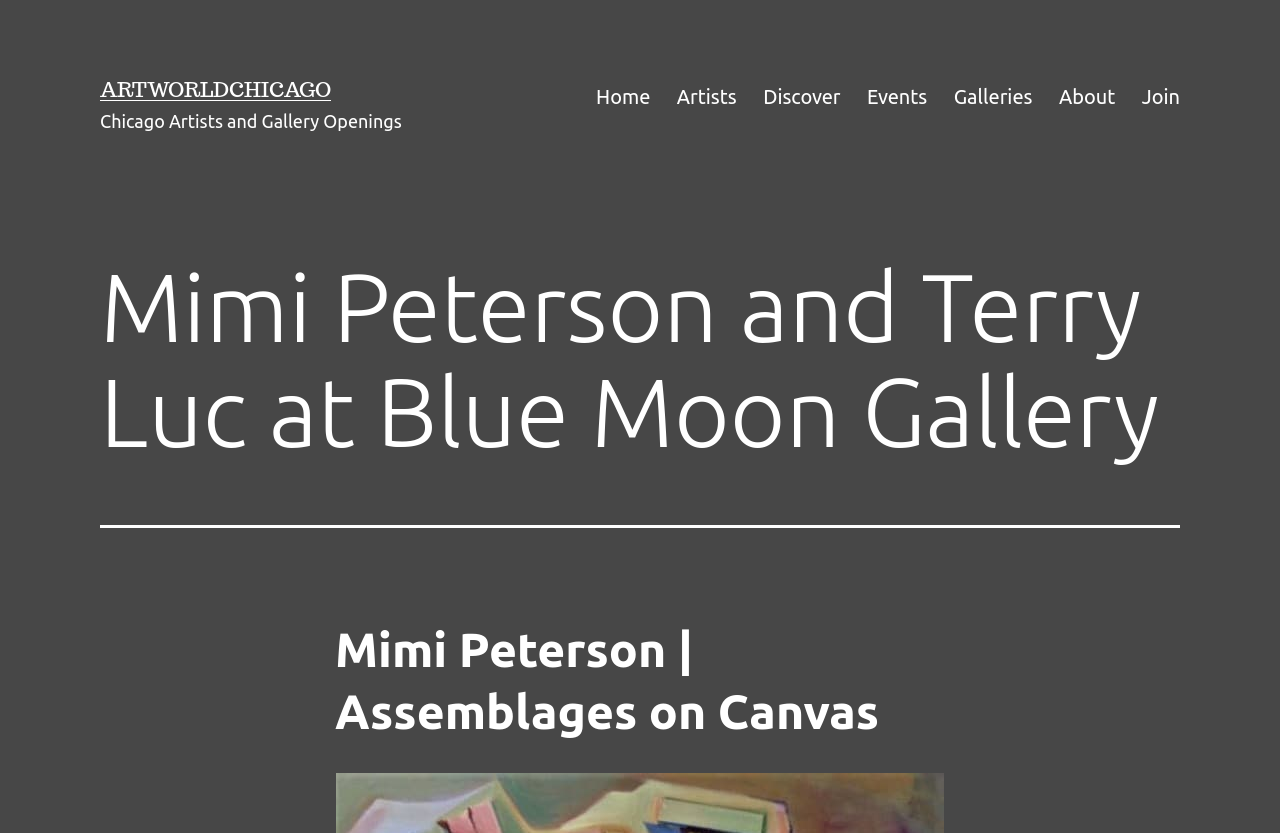Extract the primary headline from the webpage and present its text.

Mimi Peterson and Terry Luc at Blue Moon Gallery